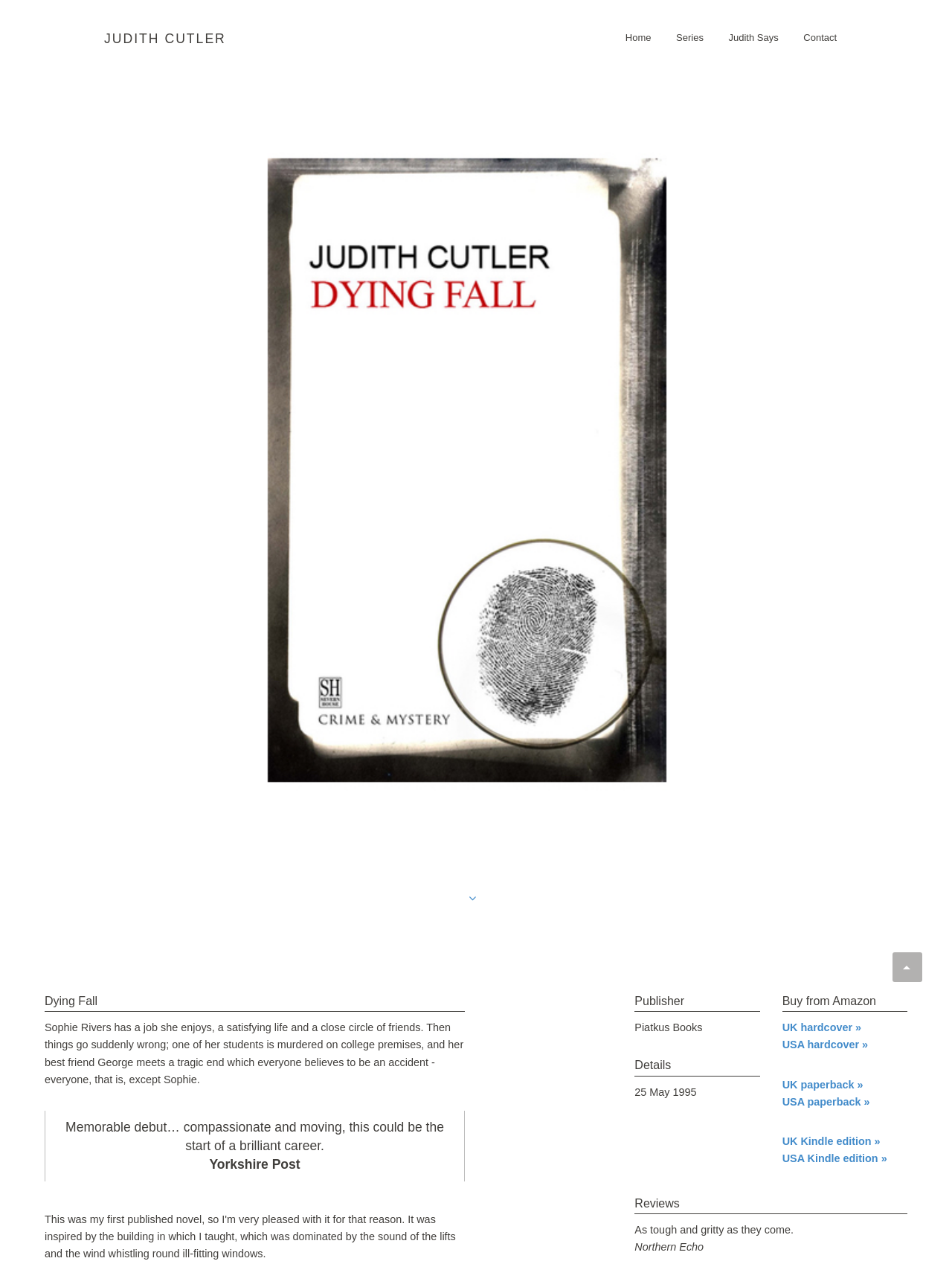Please find the bounding box coordinates of the element that you should click to achieve the following instruction: "Read the legal notice". The coordinates should be presented as four float numbers between 0 and 1: [left, top, right, bottom].

None